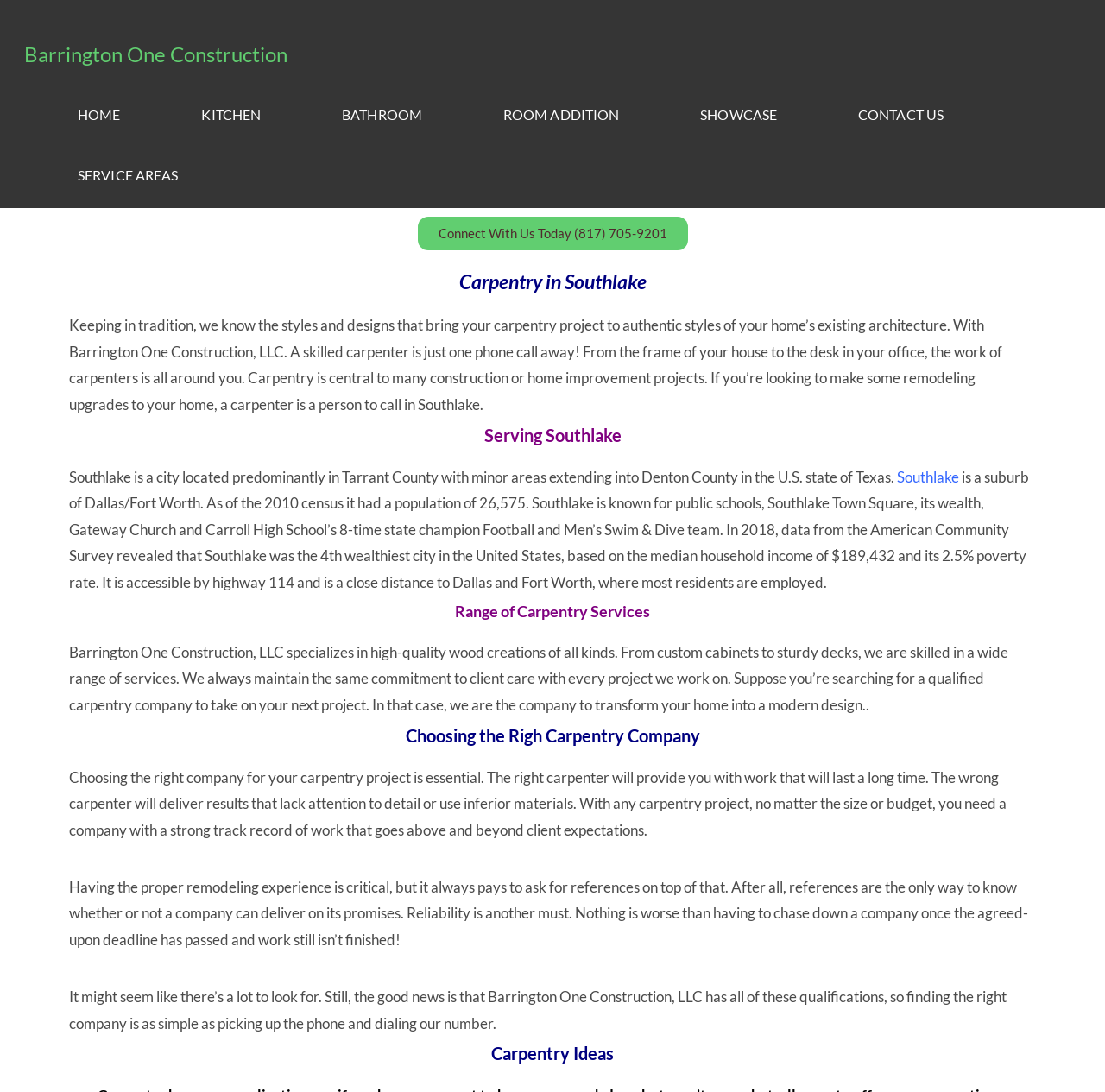Find the bounding box coordinates for the area that should be clicked to accomplish the instruction: "Call the phone number (817) 705-9201".

[0.378, 0.198, 0.622, 0.229]